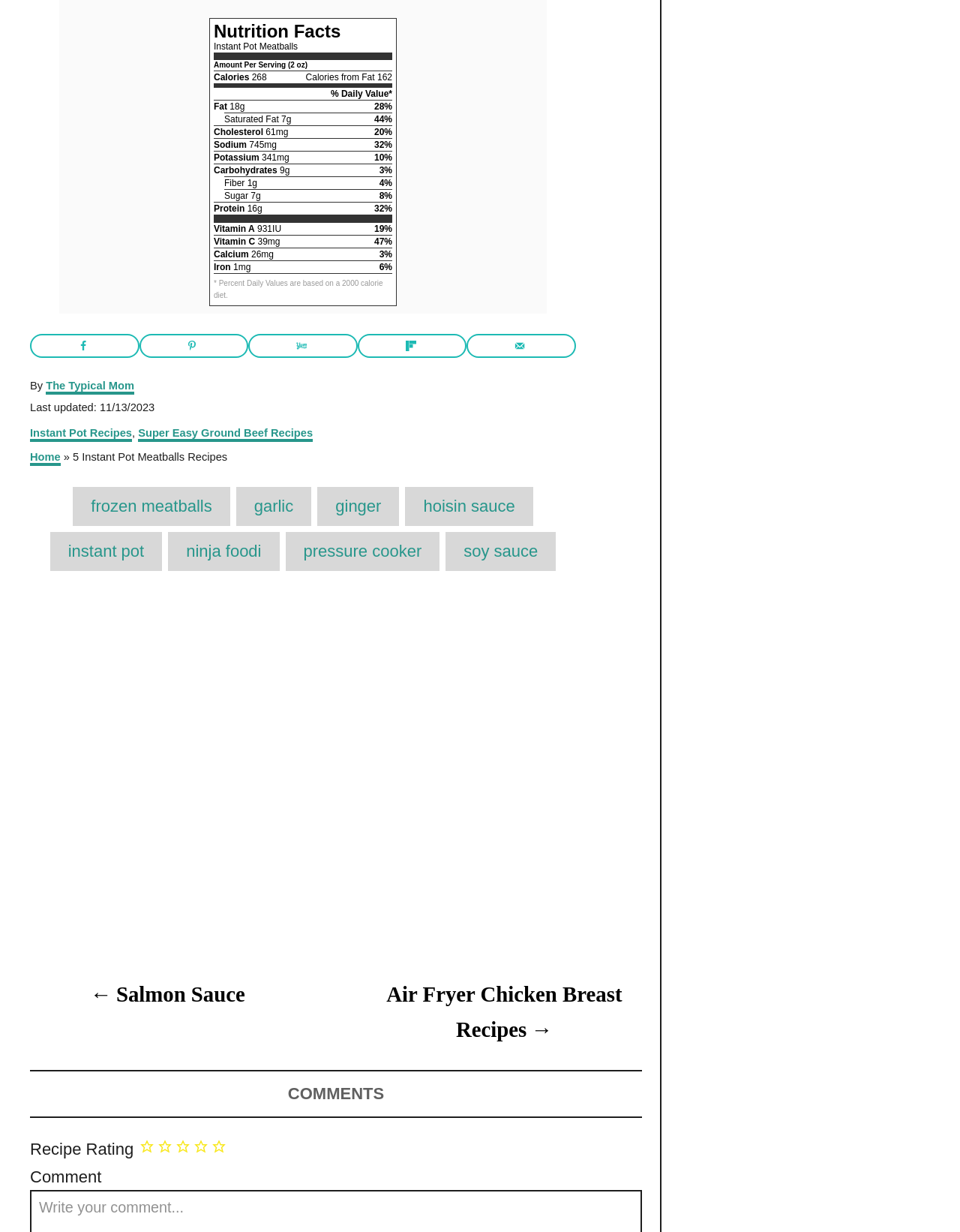Bounding box coordinates should be in the format (top-left x, top-left y, bottom-right x, bottom-right y) and all values should be floating point numbers between 0 and 1. Determine the bounding box coordinate for the UI element described as: Events

None